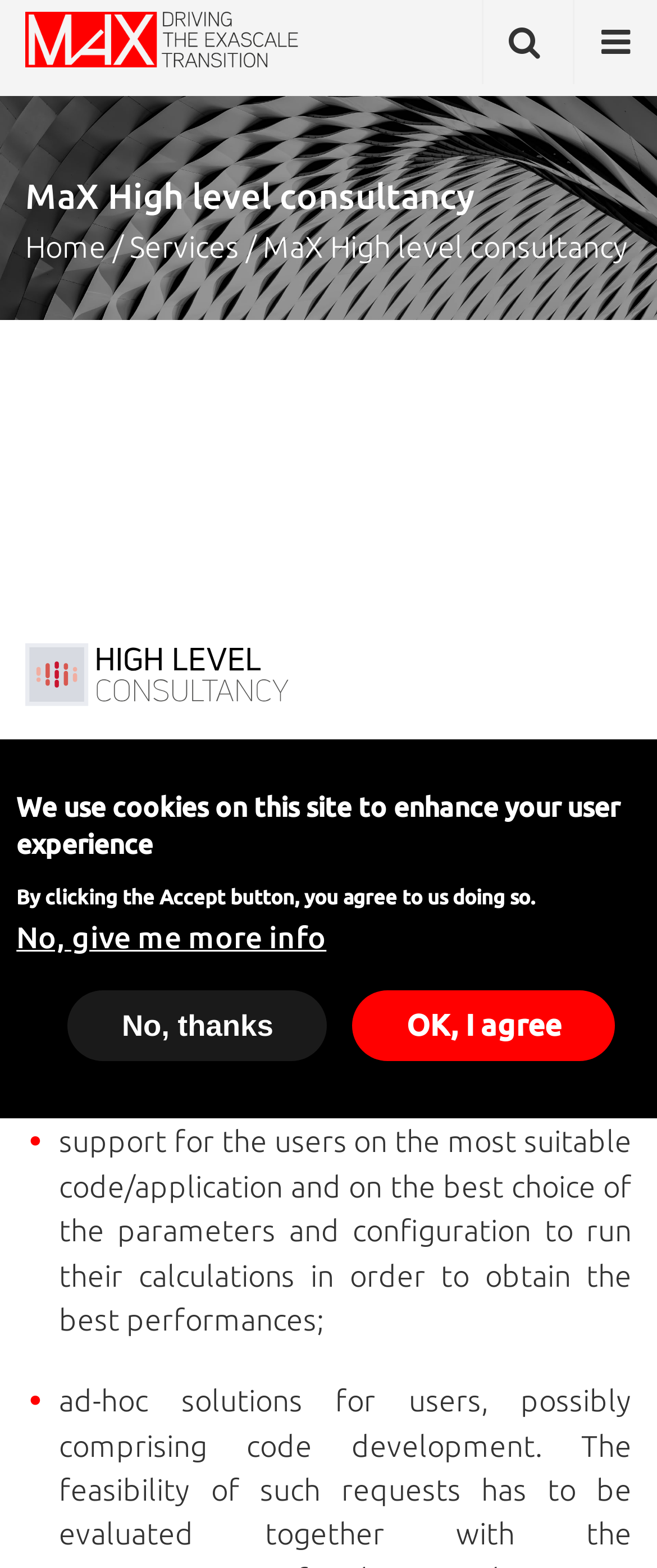Write an extensive caption that covers every aspect of the webpage.

The webpage is dedicated to advanced requests and users, specifically focusing on MaX High level consultancy in Materials Science. 

At the top left corner, there is a link to "Skip to main content" followed by a link to "Home" with a corresponding image. On the top right corner, there are two links represented by icons, '\uf002' and '\uf0c9'. 

Below these links, a heading "MaX High level consultancy" is prominently displayed. Underneath, there is a navigation menu with links to "Home", "Services", and a separator "/". 

A large image occupies a significant portion of the page, showcasing MaX High level consultancy in Materials Science. 

Below the image, a paragraph of text explains the high-level support service, aiming to provide users with the best ways to exploit software tools in the materials domain. This includes support for users on choosing the most suitable code or application and configuring parameters to obtain the best performance. 

At the bottom of the page, a heading "We use cookies on this site to enhance your user experience" is displayed, followed by a message explaining the use of cookies and a button to accept or decline. There are three buttons: "No, give me more info", "OK, I agree", and "No, thanks".